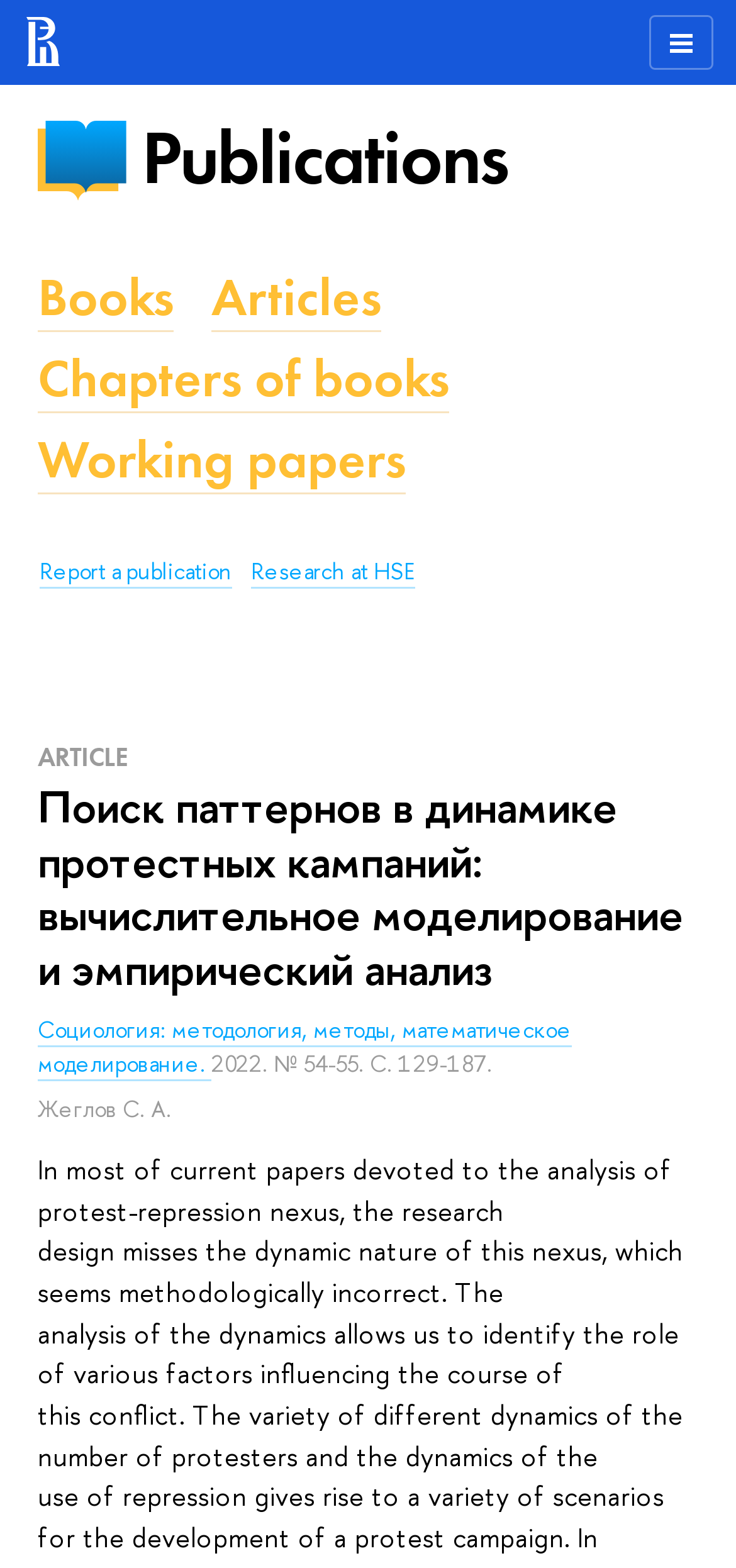What is the author's name?
Based on the screenshot, provide a one-word or short-phrase response.

Жеглов С. А.